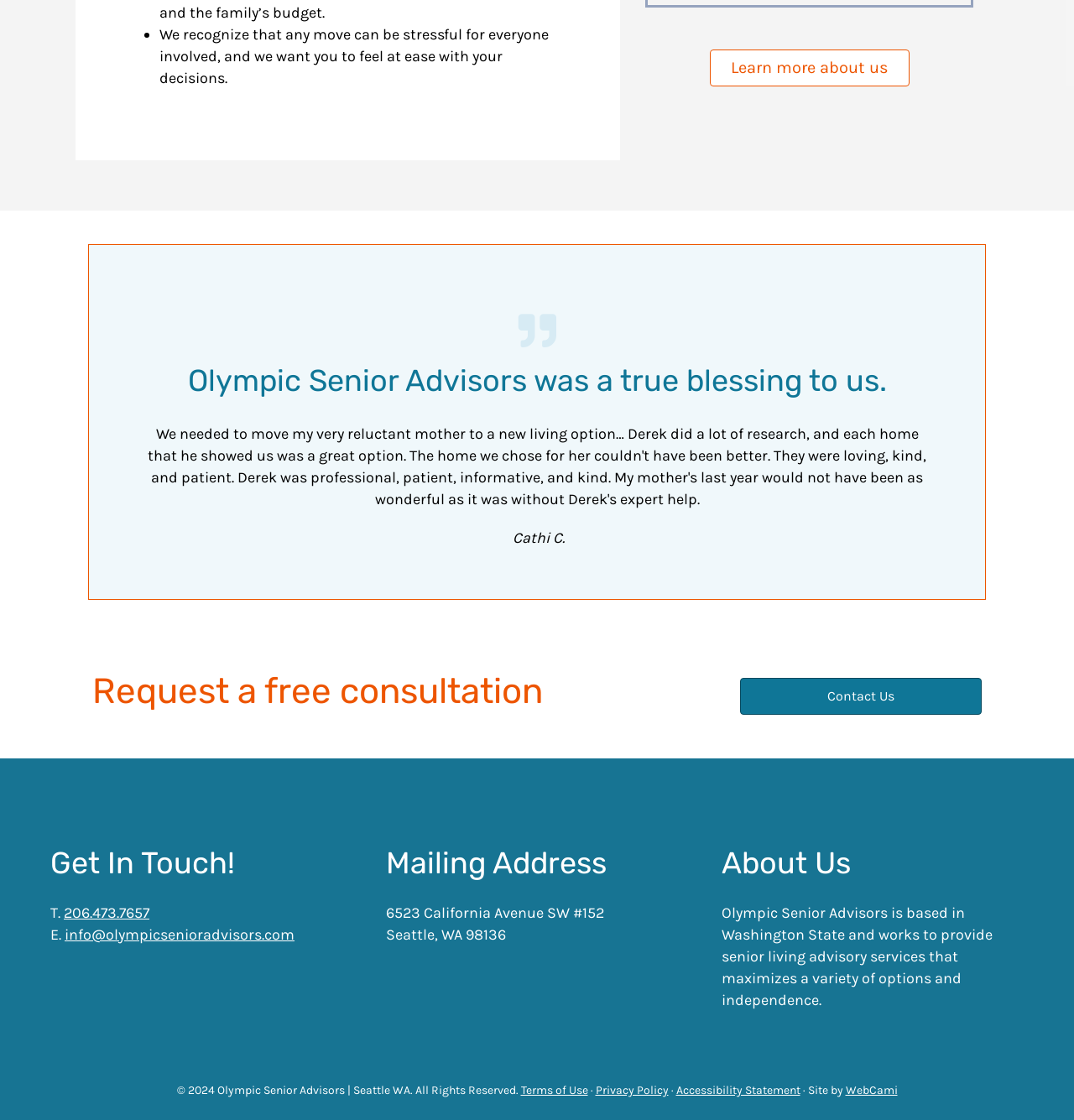Extract the bounding box coordinates for the UI element described by the text: "Go to homepage". The coordinates should be in the form of [left, top, right, bottom] with values between 0 and 1.

None